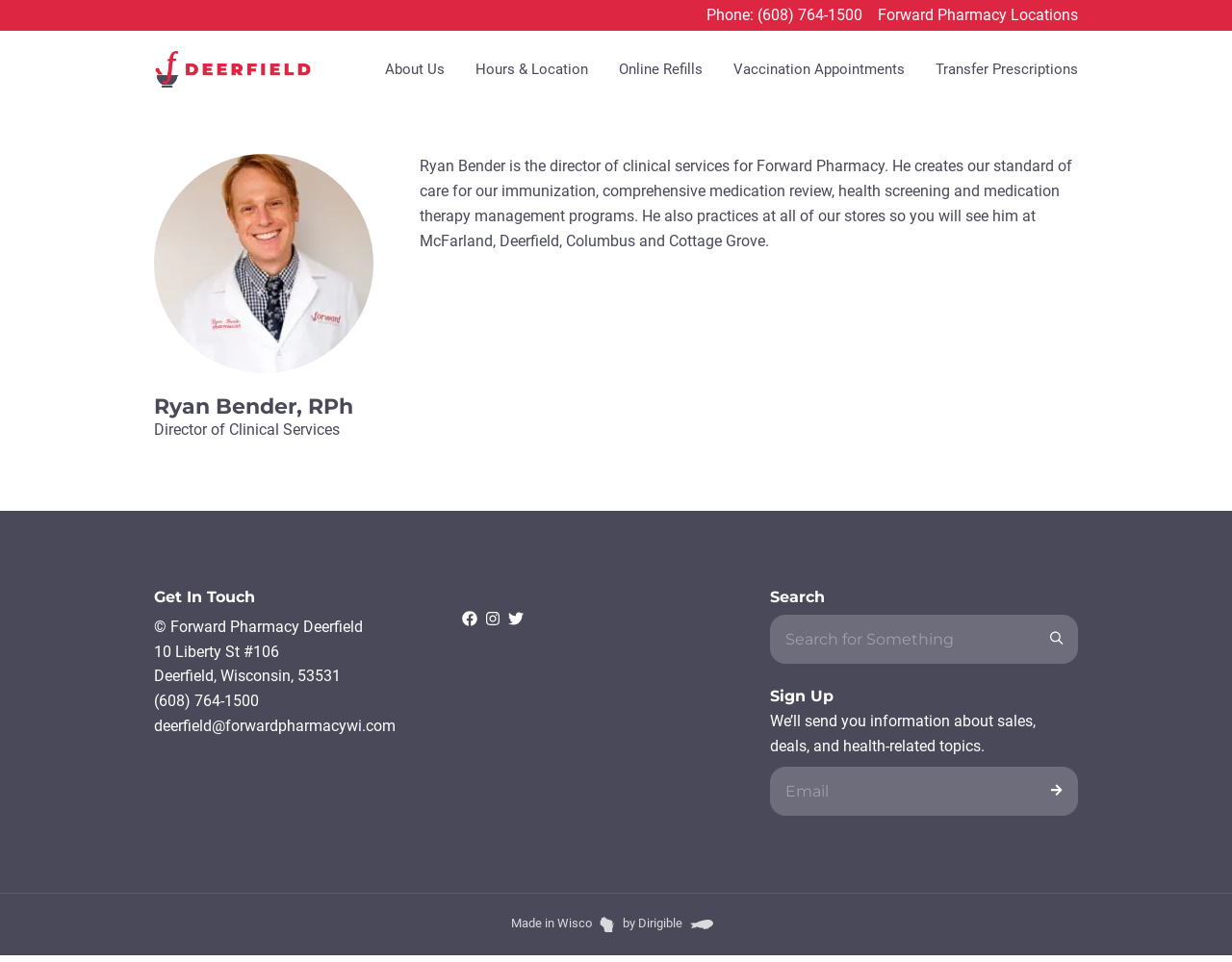From the element description Forward Pharmacy Locations, predict the bounding box coordinates of the UI element. The coordinates must be specified in the format (top-left x, top-left y, bottom-right x, bottom-right y) and should be within the 0 to 1 range.

[0.712, 0.003, 0.875, 0.029]